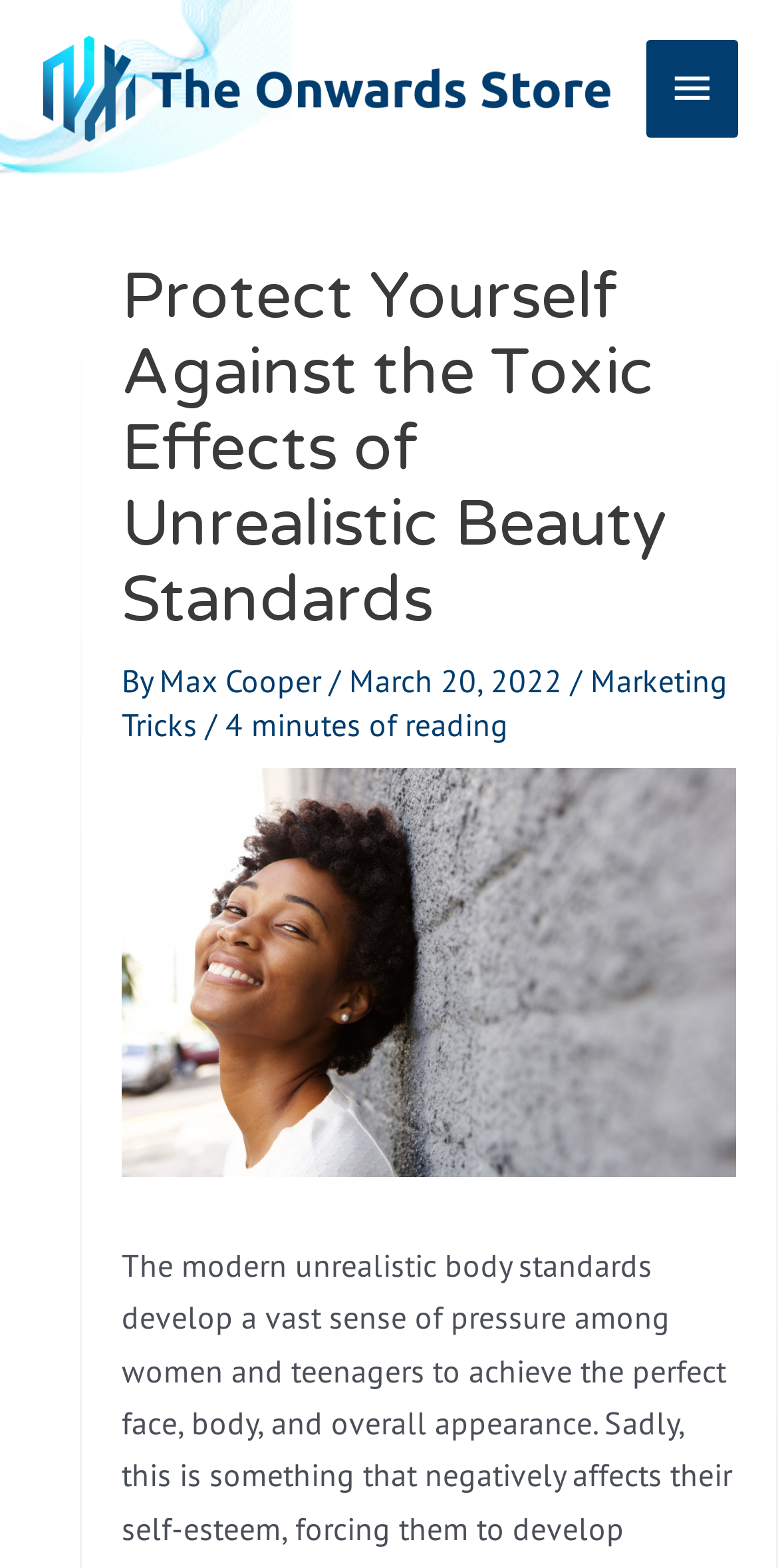Can you give a detailed response to the following question using the information from the image? What is the date of the article?

I found the date by looking at the text below the main heading, where it says 'March 20, 2022'.